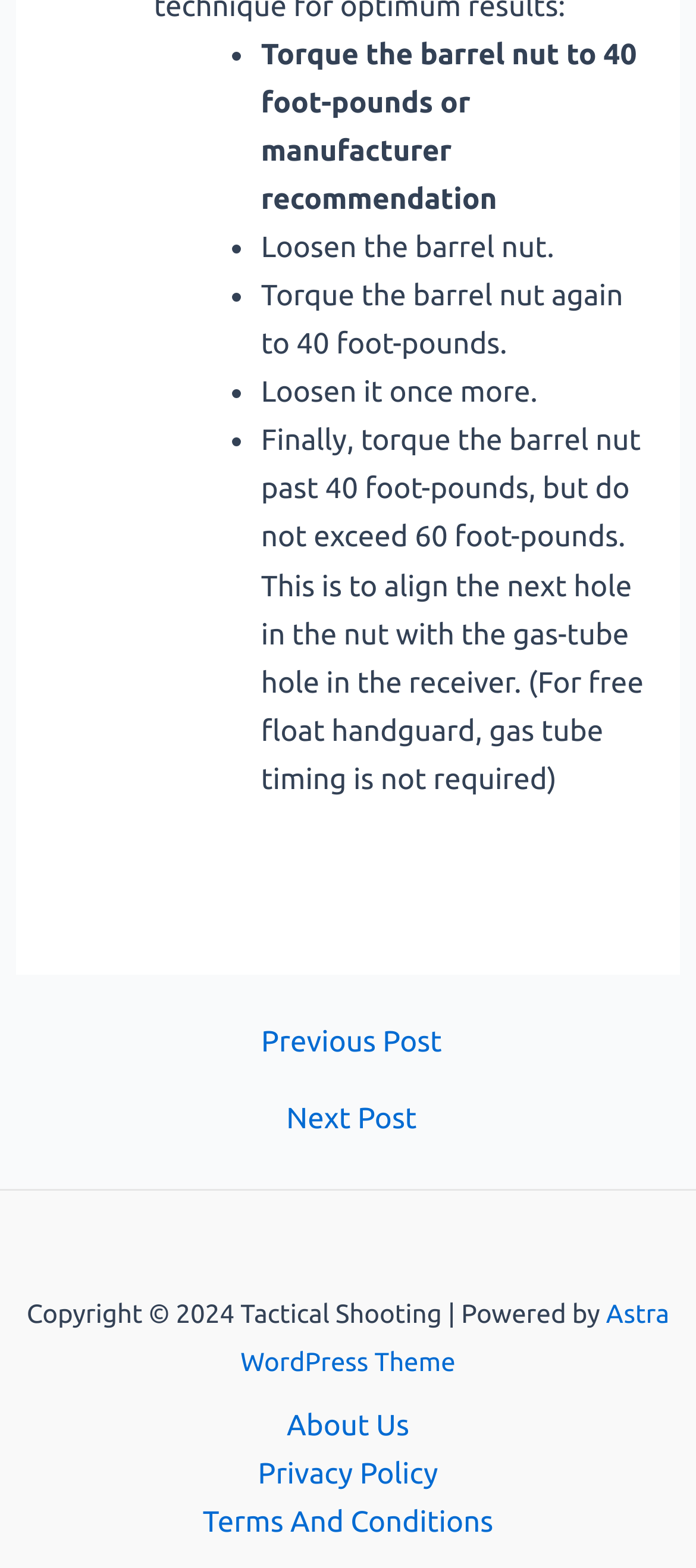Identify the bounding box for the UI element that is described as follows: "Privacy Policy".

[0.319, 0.926, 0.681, 0.957]